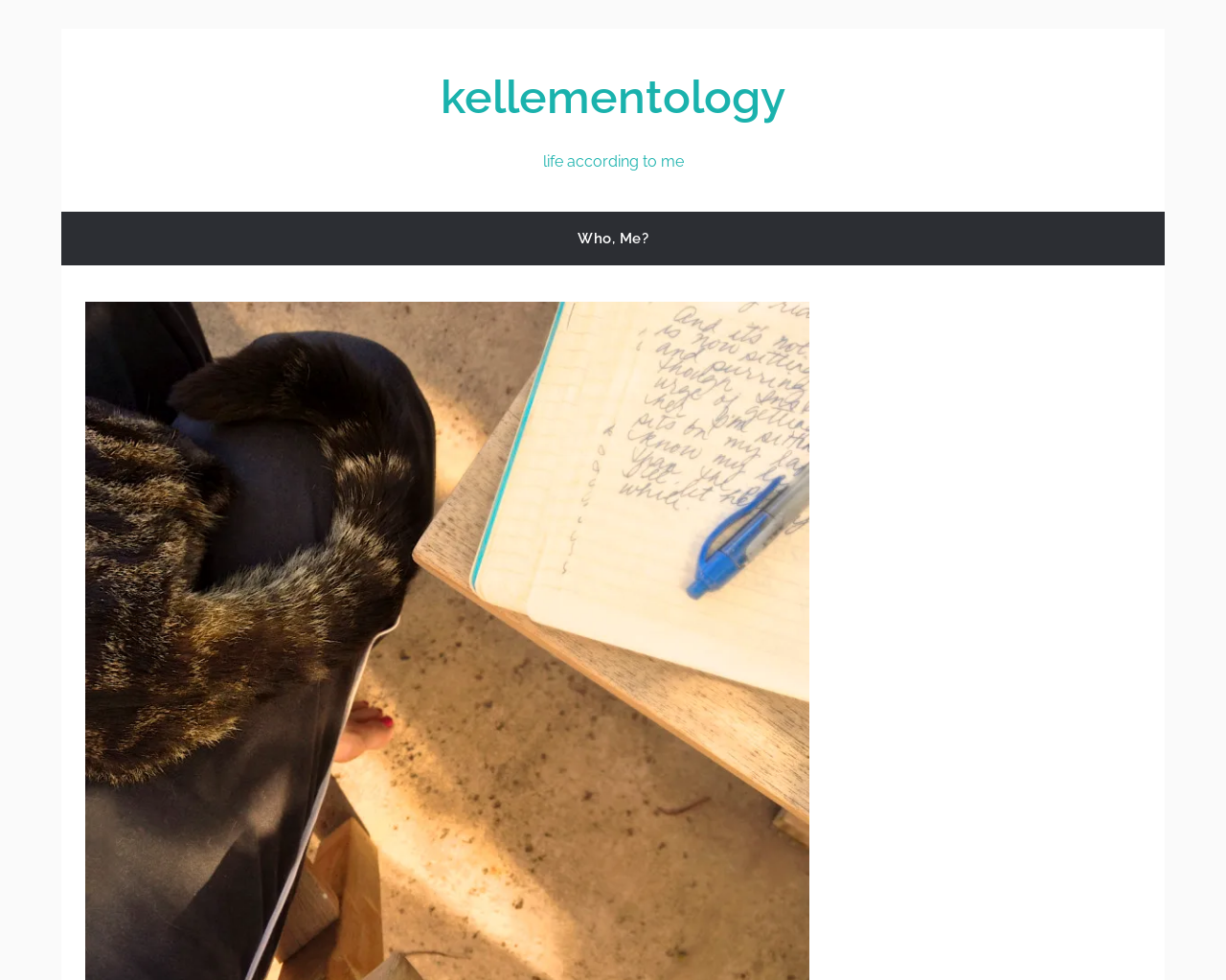Determine the bounding box for the UI element described here: "Who, Me?".

[0.459, 0.217, 0.541, 0.27]